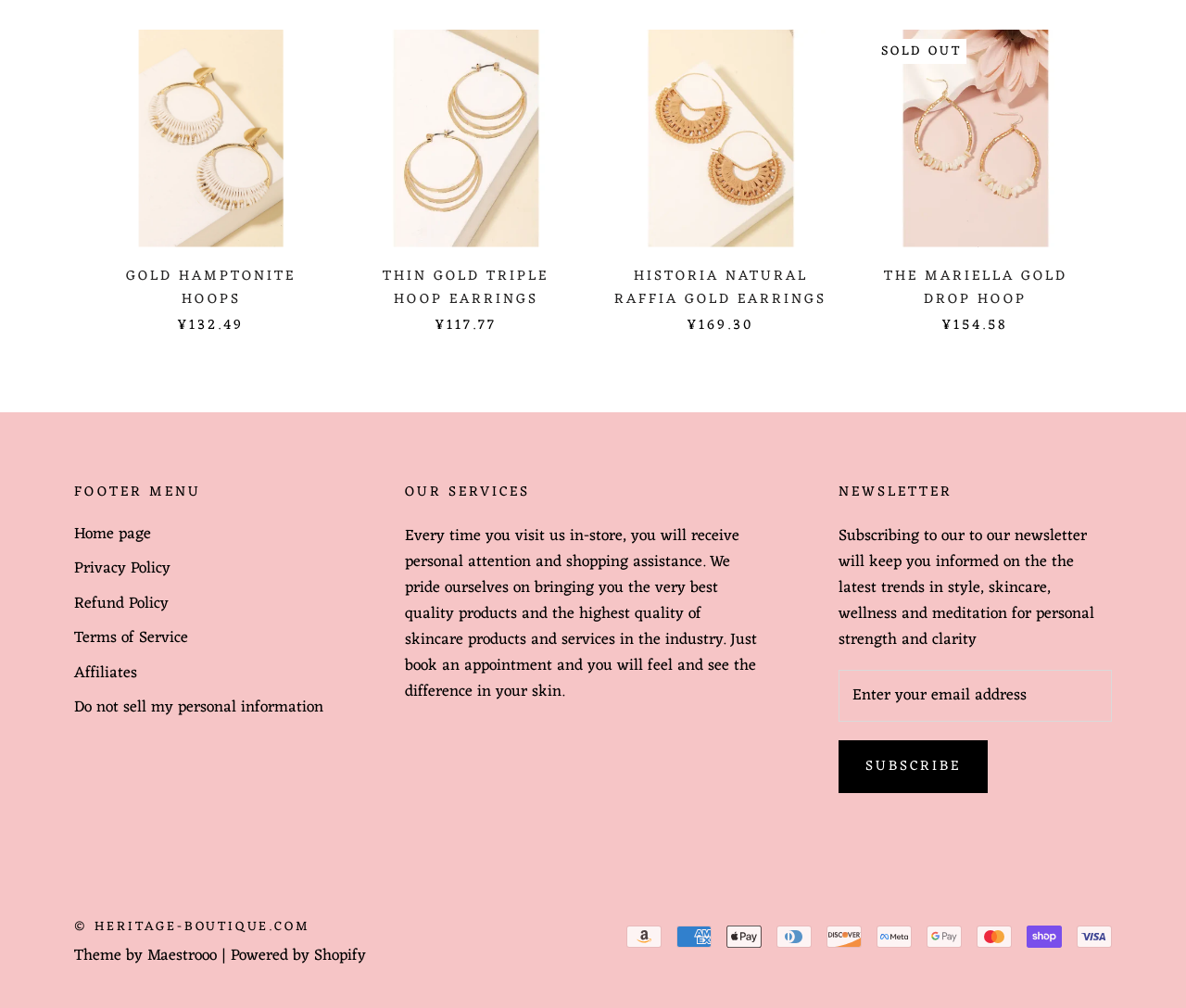Find the bounding box coordinates of the area that needs to be clicked in order to achieve the following instruction: "Subscribe to the newsletter". The coordinates should be specified as four float numbers between 0 and 1, i.e., [left, top, right, bottom].

[0.707, 0.734, 0.833, 0.787]